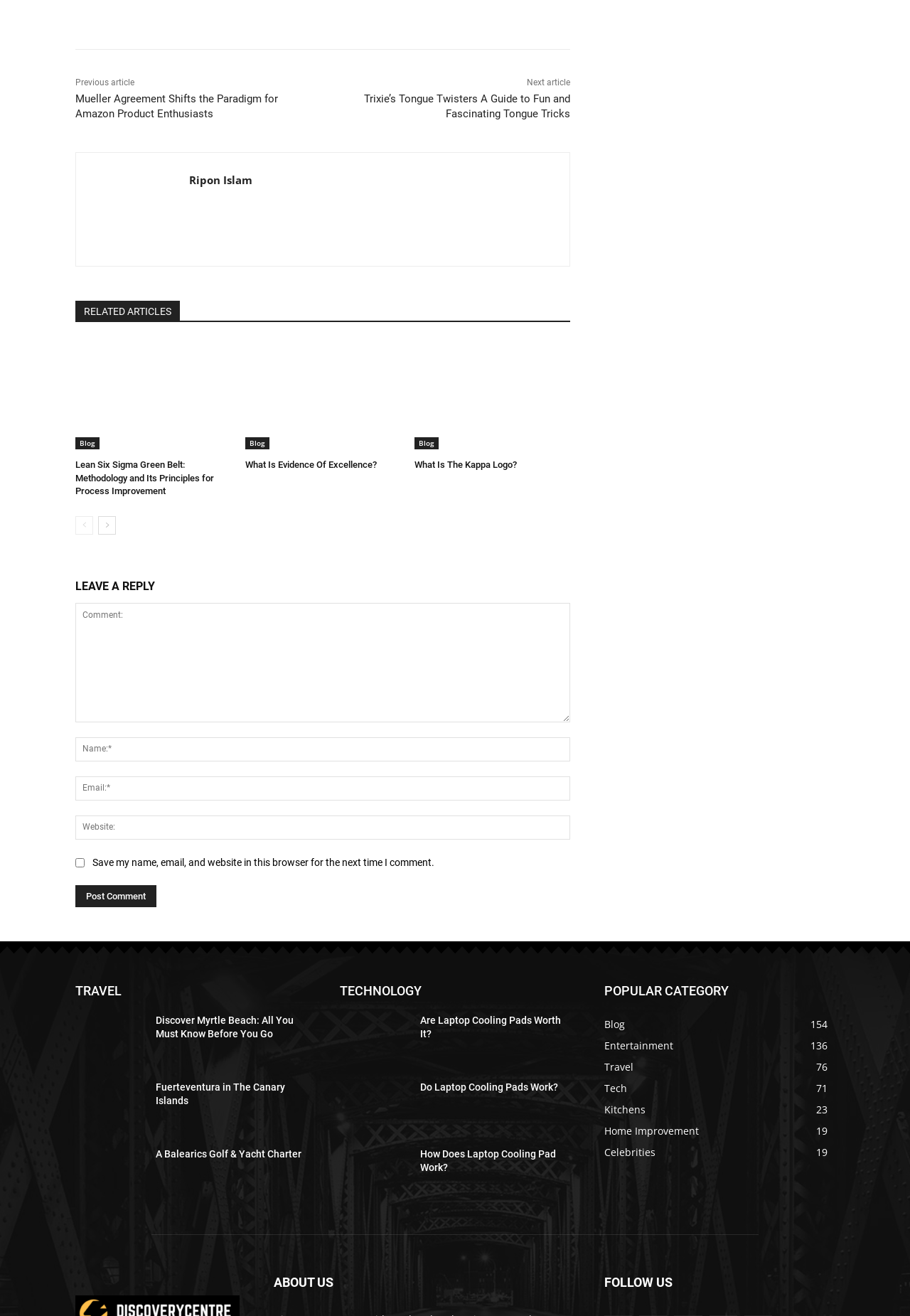Find the bounding box coordinates for the UI element that matches this description: "sylpieg".

None